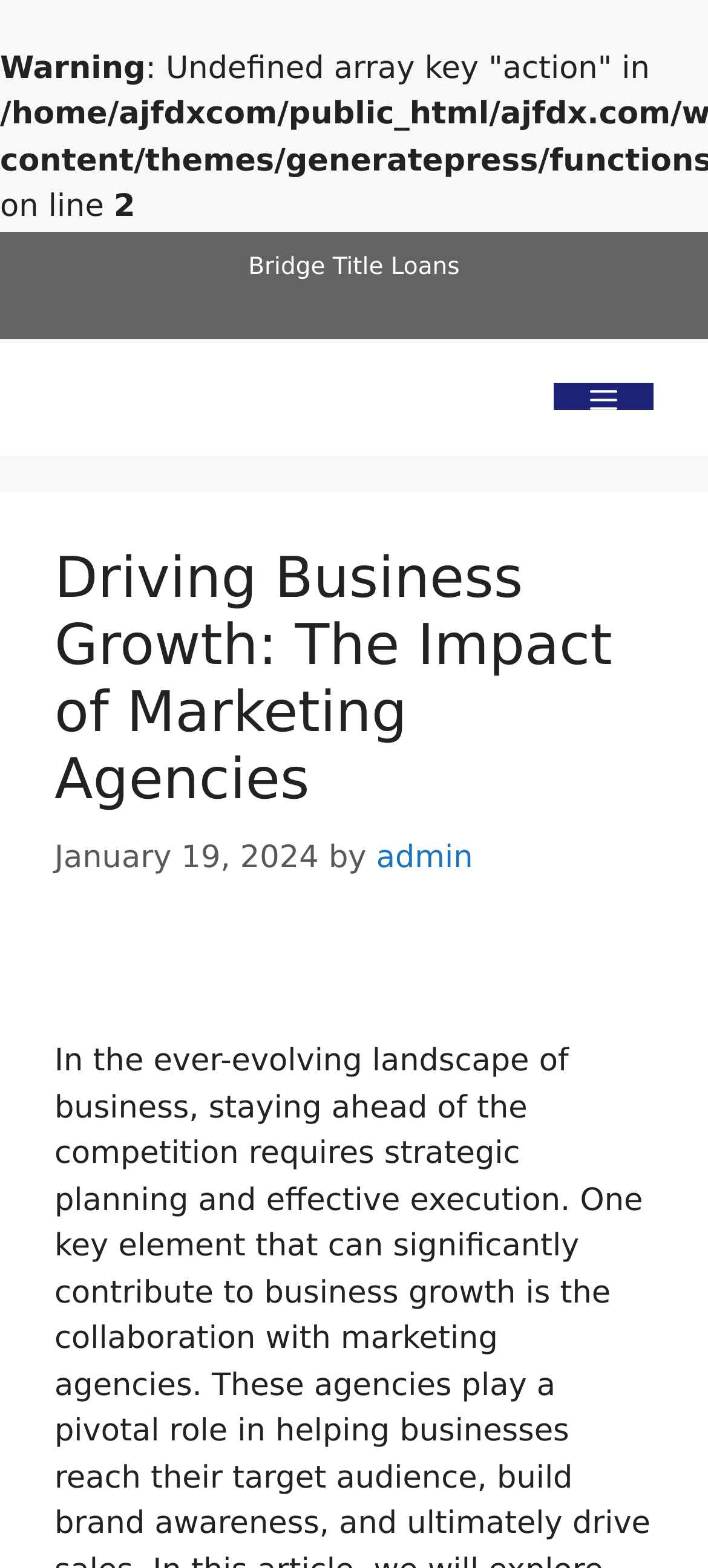Using the element description provided, determine the bounding box coordinates in the format (top-left x, top-left y, bottom-right x, bottom-right y). Ensure that all values are floating point numbers between 0 and 1. Element description: Bridge Title Loans

[0.351, 0.161, 0.649, 0.179]